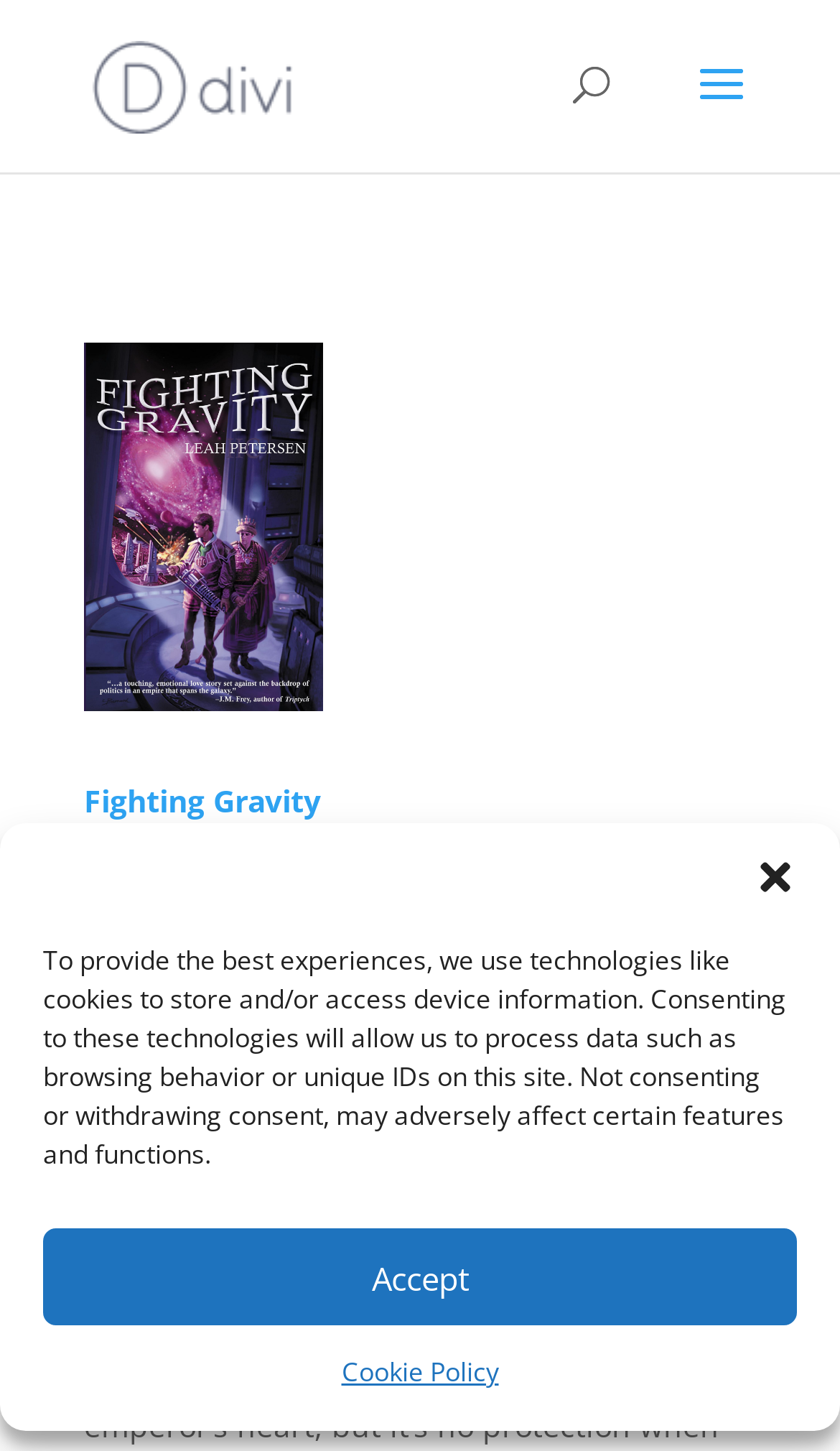Locate the UI element that matches the description Cookie Policy in the webpage screenshot. Return the bounding box coordinates in the format (top-left x, top-left y, bottom-right x, bottom-right y), with values ranging from 0 to 1.

[0.406, 0.929, 0.594, 0.964]